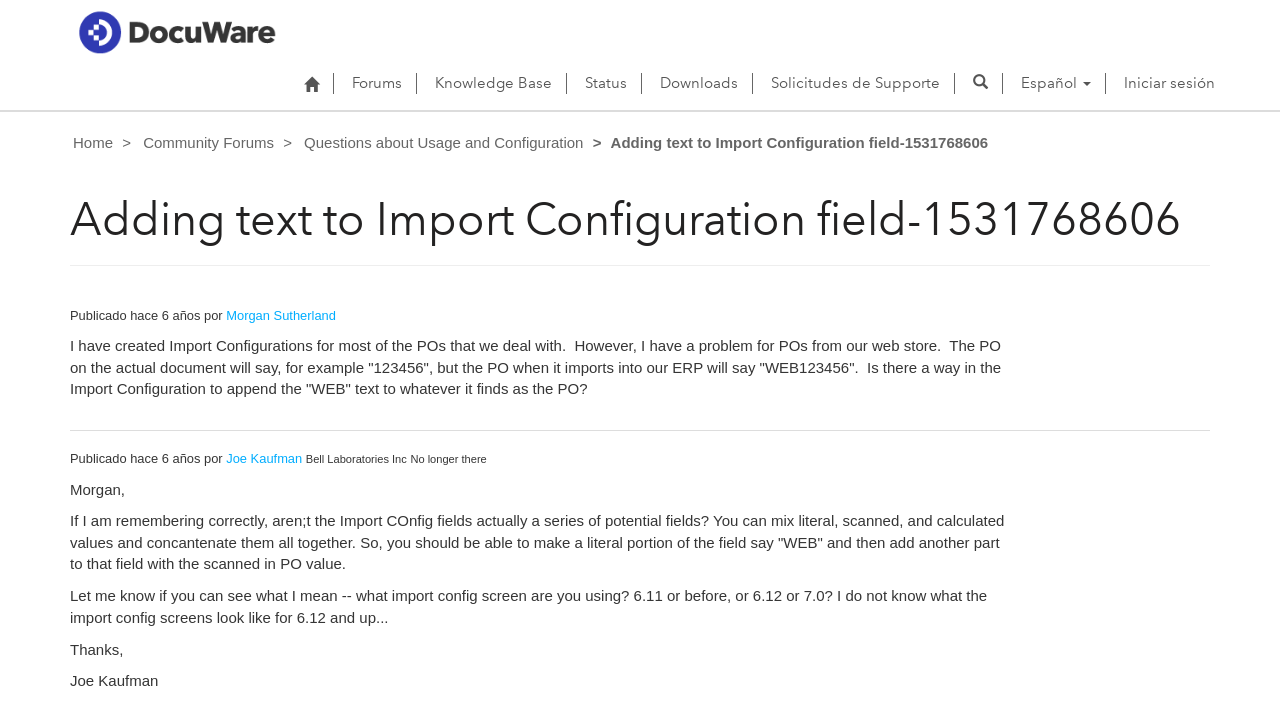Find the bounding box coordinates of the element you need to click on to perform this action: 'Search using the 'Search' button'. The coordinates should be represented by four float values between 0 and 1, in the format [left, top, right, bottom].

[0.752, 0.08, 0.78, 0.15]